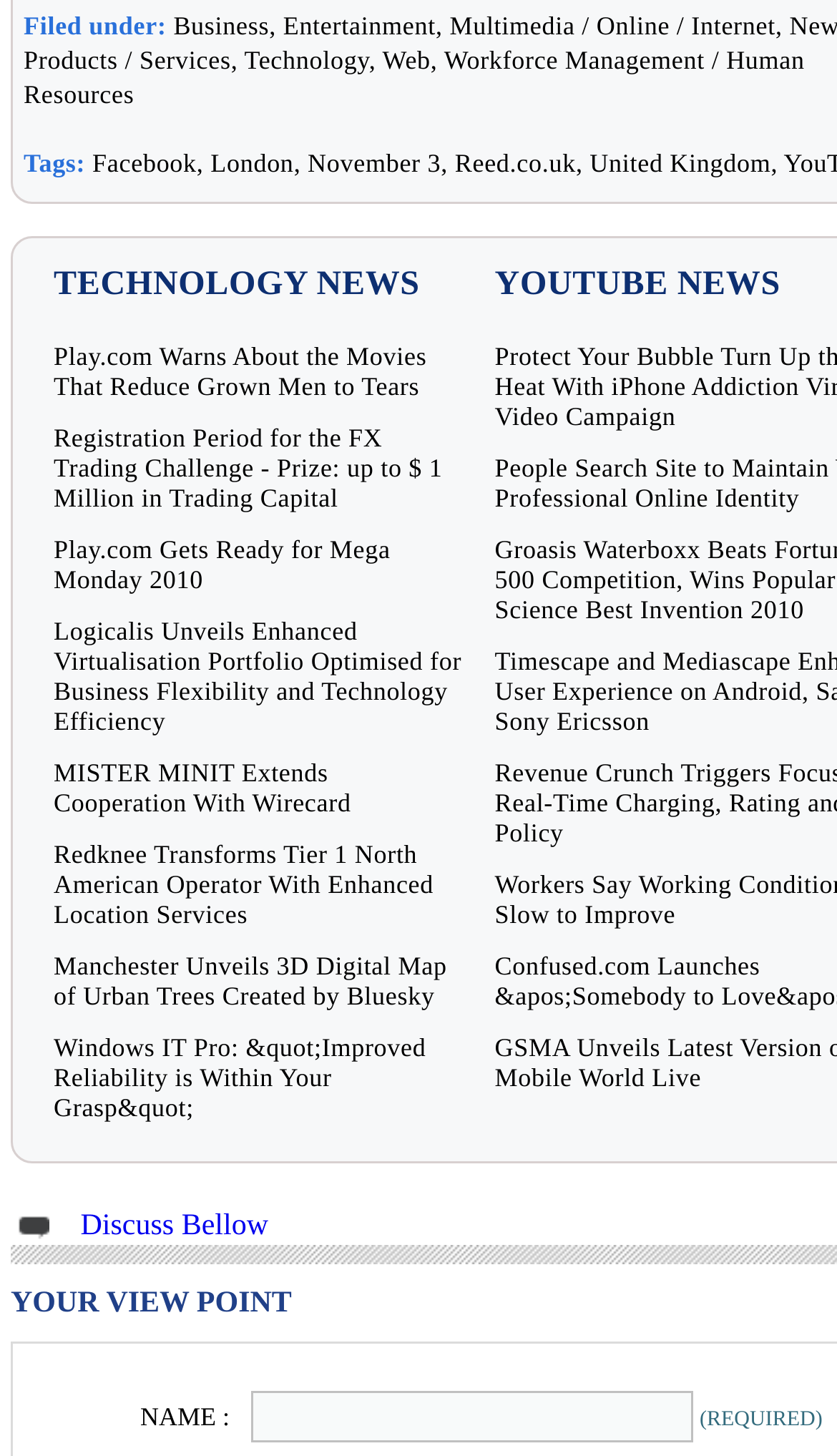What is the title of the first news article under 'TECHNOLOGY NEWS'?
Could you give a comprehensive explanation in response to this question?

The first news article under 'TECHNOLOGY NEWS' has a heading 'TECHNOLOGY NEWS', which is also a link. This is the title of the first news article.